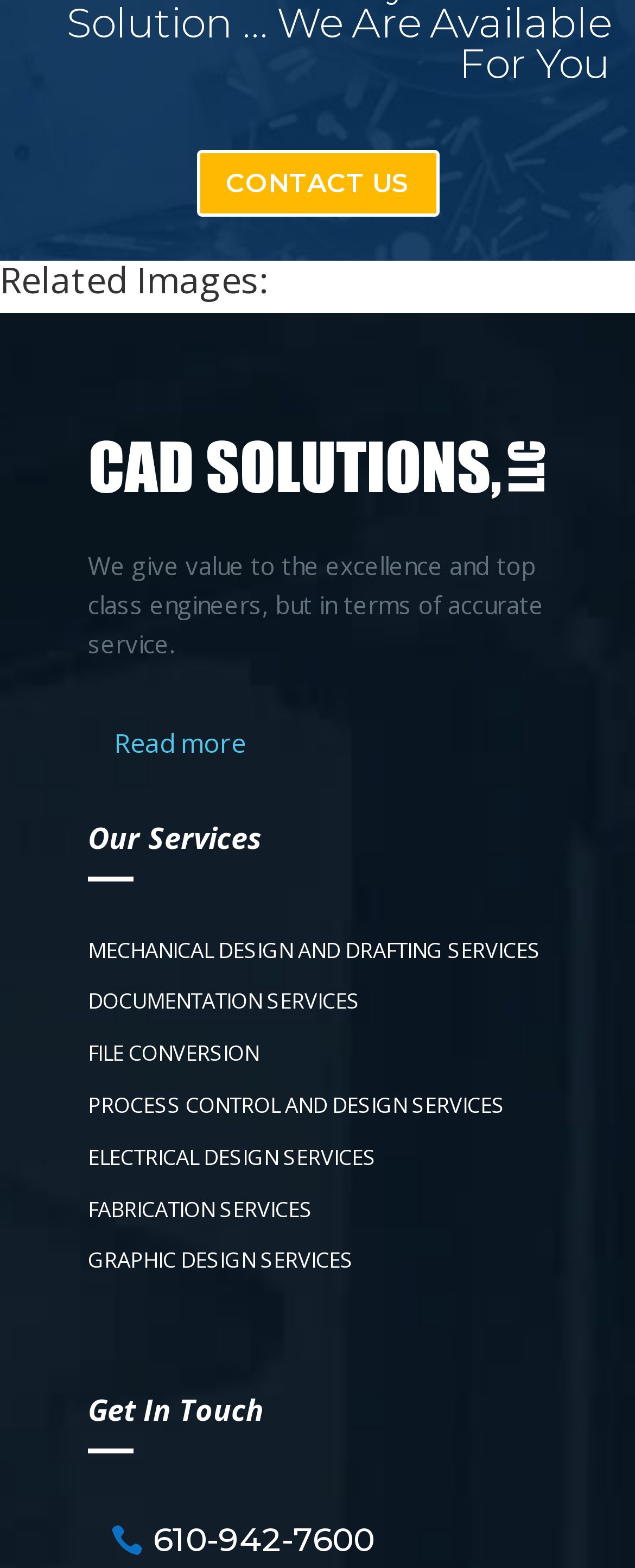Show the bounding box coordinates for the element that needs to be clicked to execute the following instruction: "View Crime Commission Stats". Provide the coordinates in the form of four float numbers between 0 and 1, i.e., [left, top, right, bottom].

None